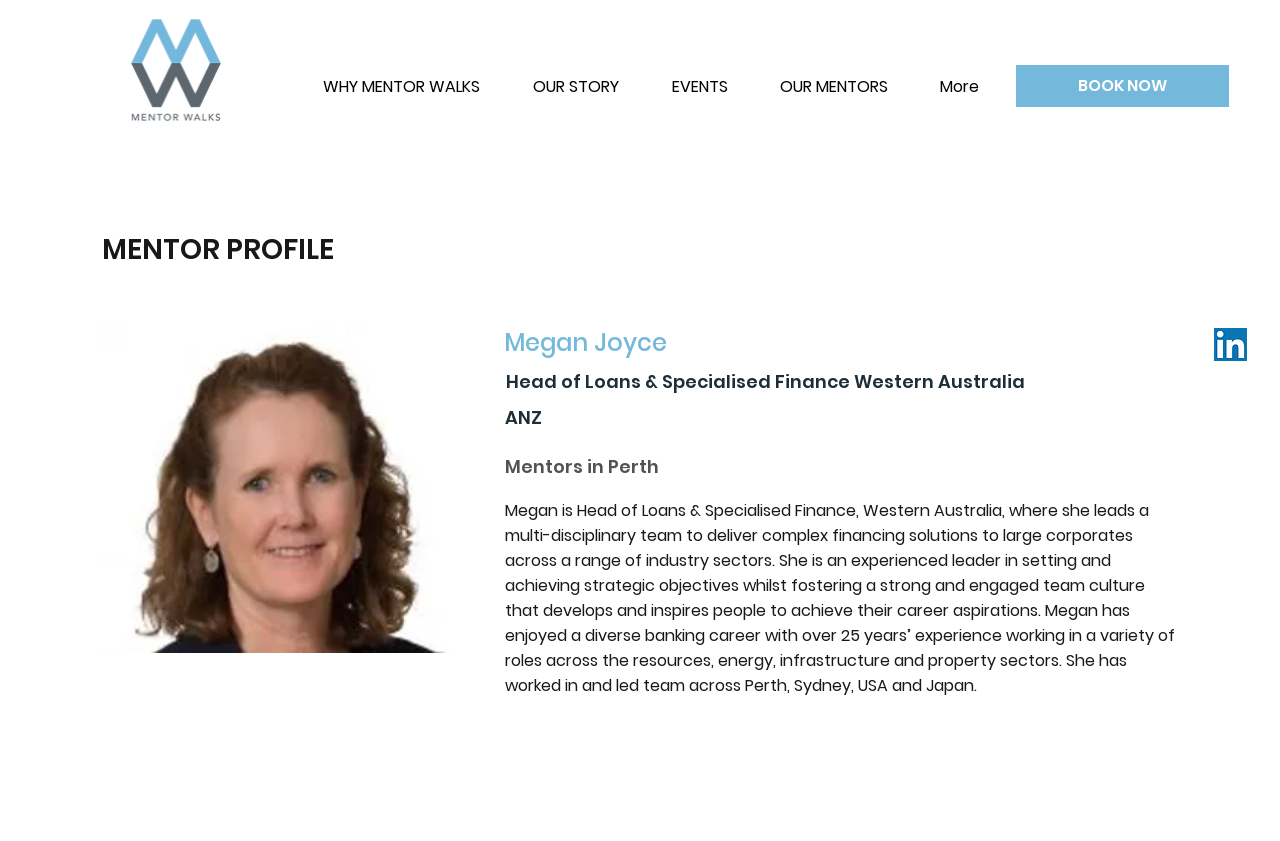Provide a short, one-word or phrase answer to the question below:
What is the title of the section that describes Megan Joyce's profile?

MENTOR PROFILE